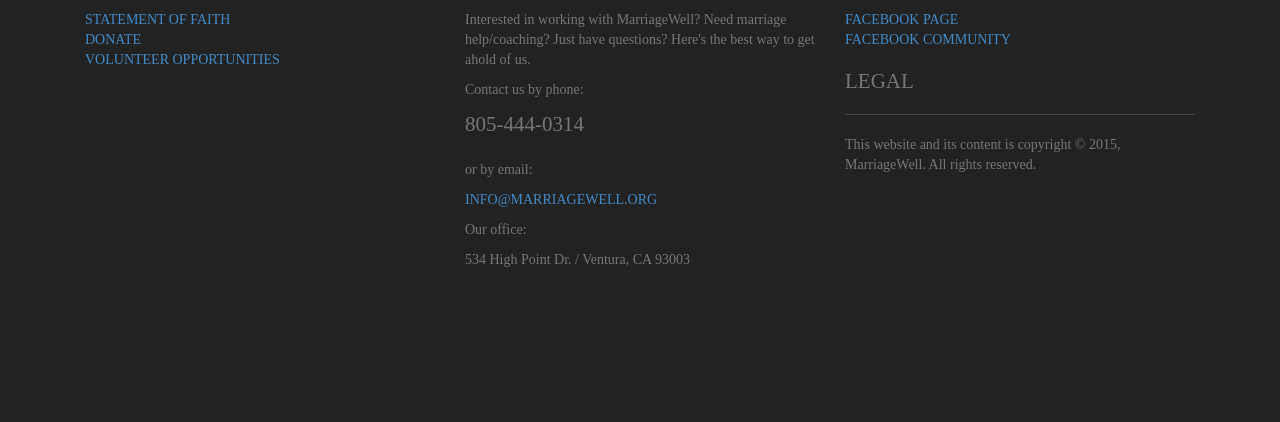Give a concise answer using one word or a phrase to the following question:
What is the email address to contact?

INFO@MARRIAGEWELL.ORG